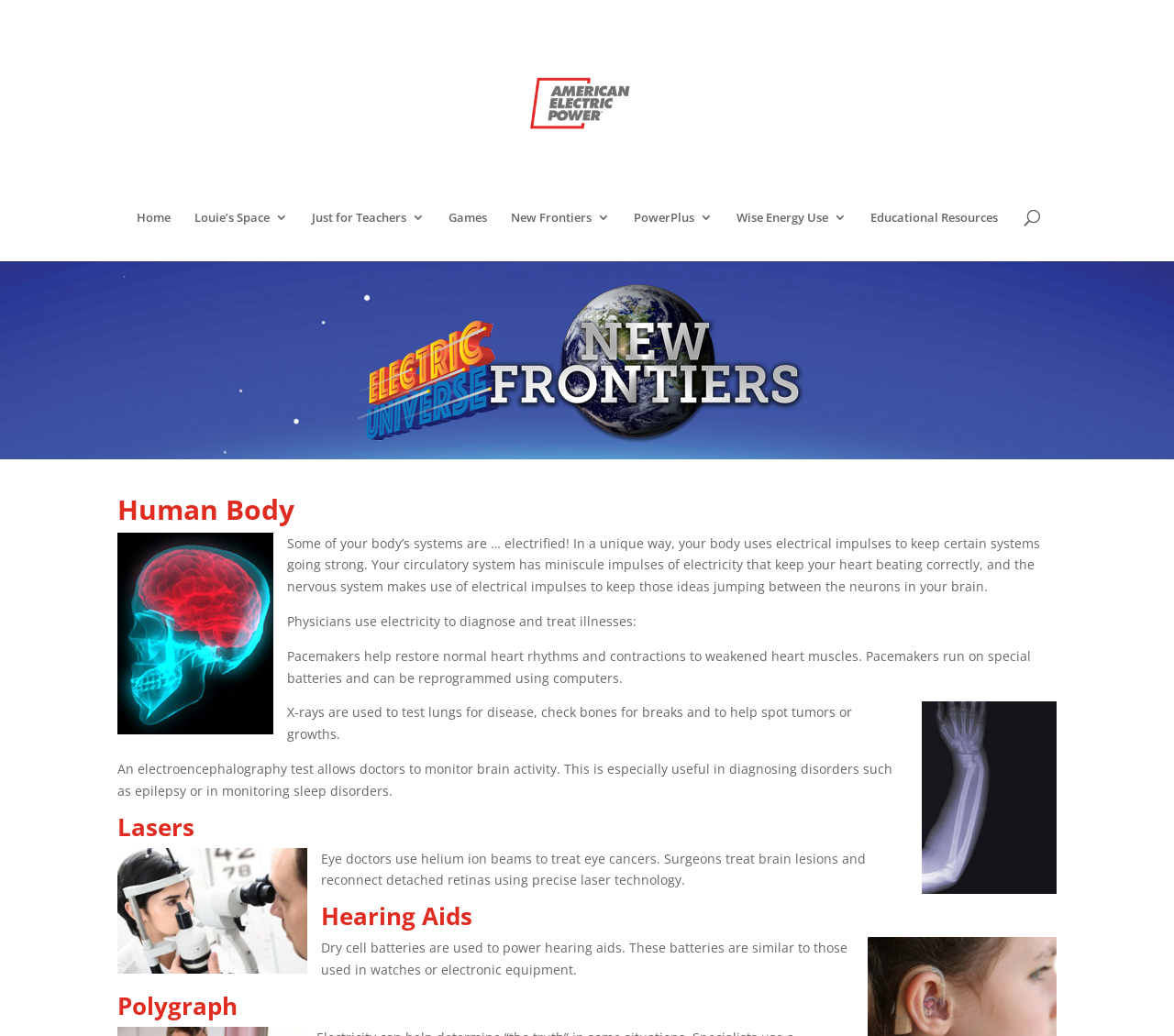Look at the image and write a detailed answer to the question: 
What is the main topic of this webpage?

Based on the webpage structure and content, it appears that the main topic is the human body, specifically its relationship with electricity and how it is used in various medical applications.